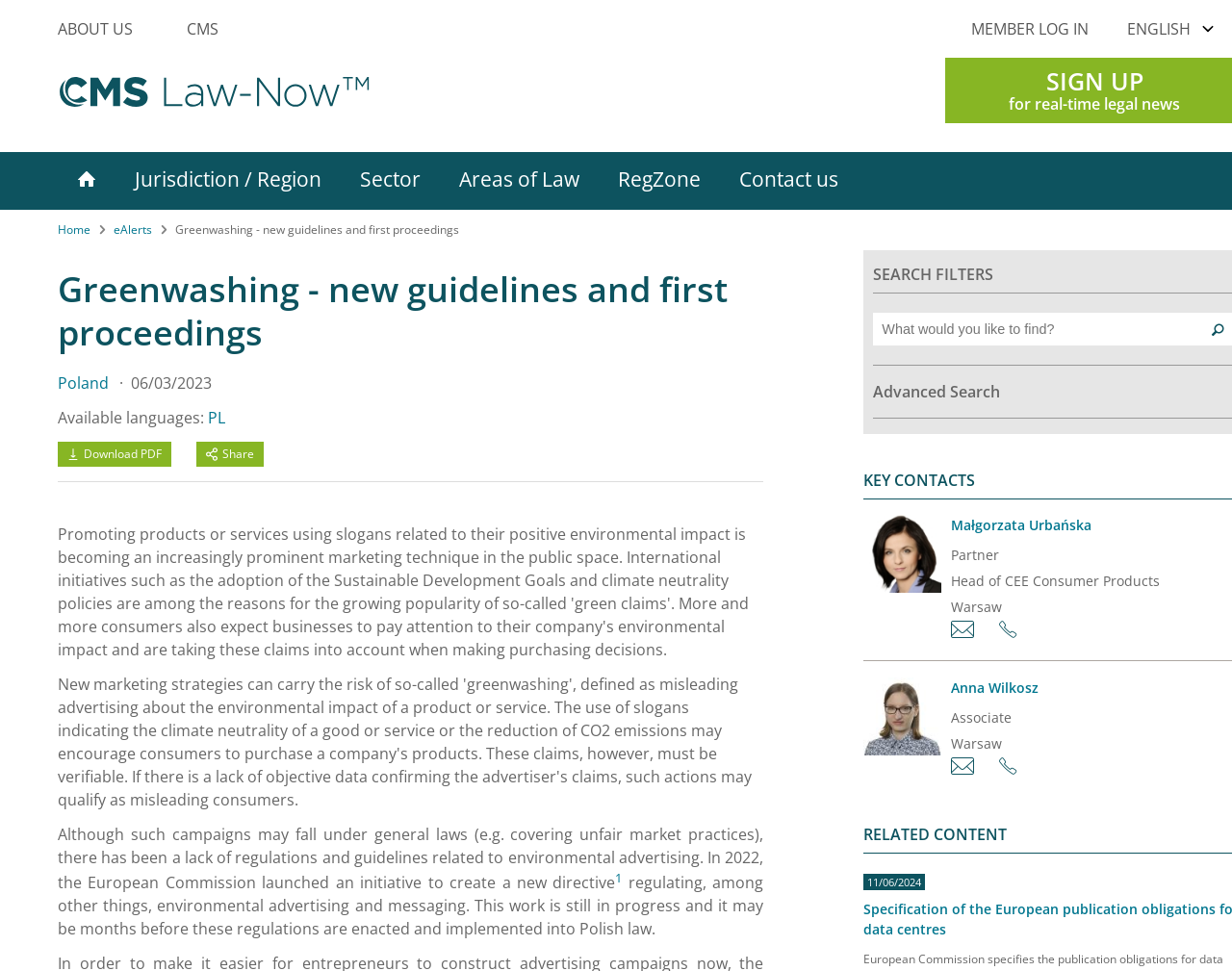Please determine the bounding box coordinates, formatted as (top-left x, top-left y, bottom-right x, bottom-right y), with all values as floating point numbers between 0 and 1. Identify the bounding box of the region described as: Member log in

[0.788, 0.01, 0.884, 0.05]